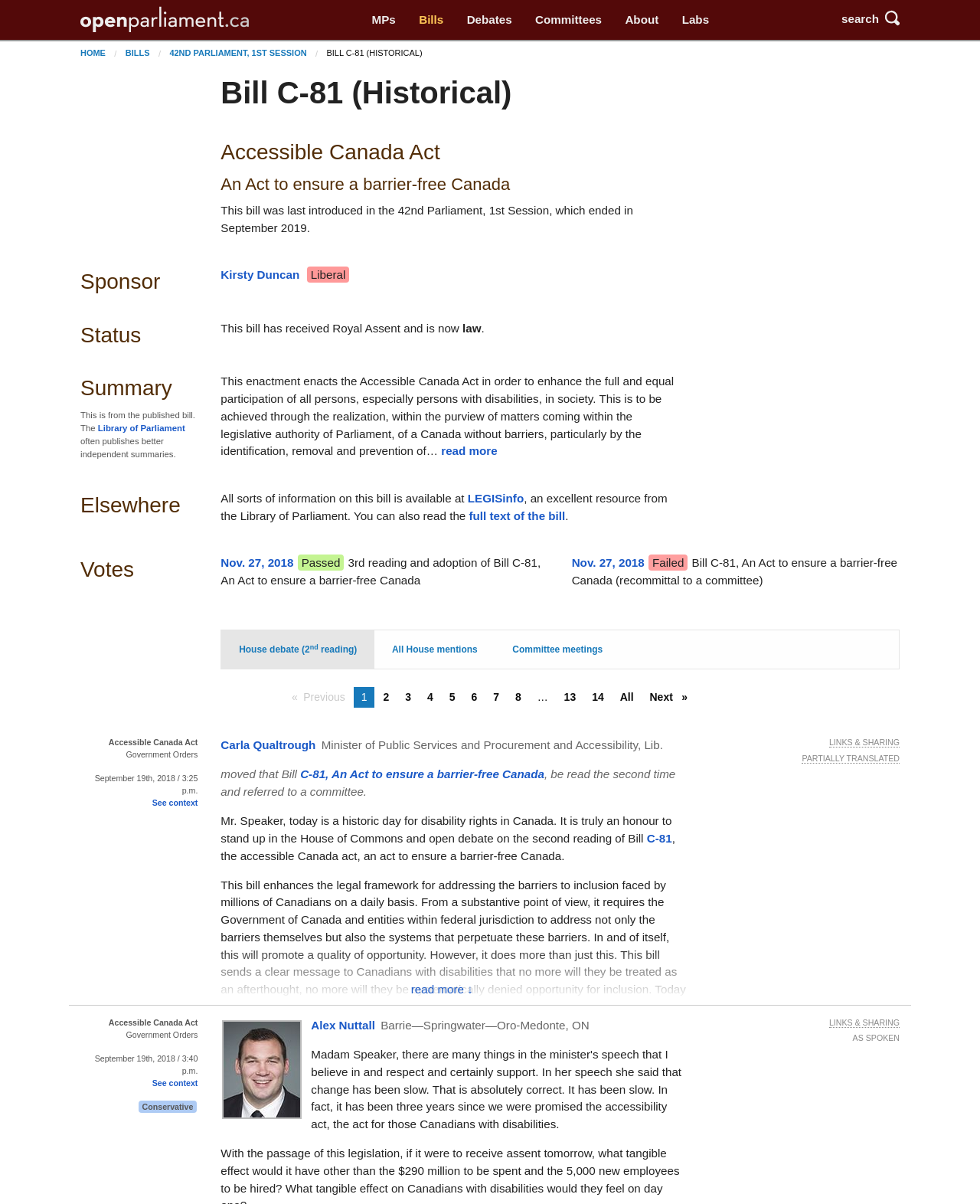Please mark the clickable region by giving the bounding box coordinates needed to complete this instruction: "view the 'House debate (2nd reading)'".

[0.226, 0.524, 0.382, 0.556]